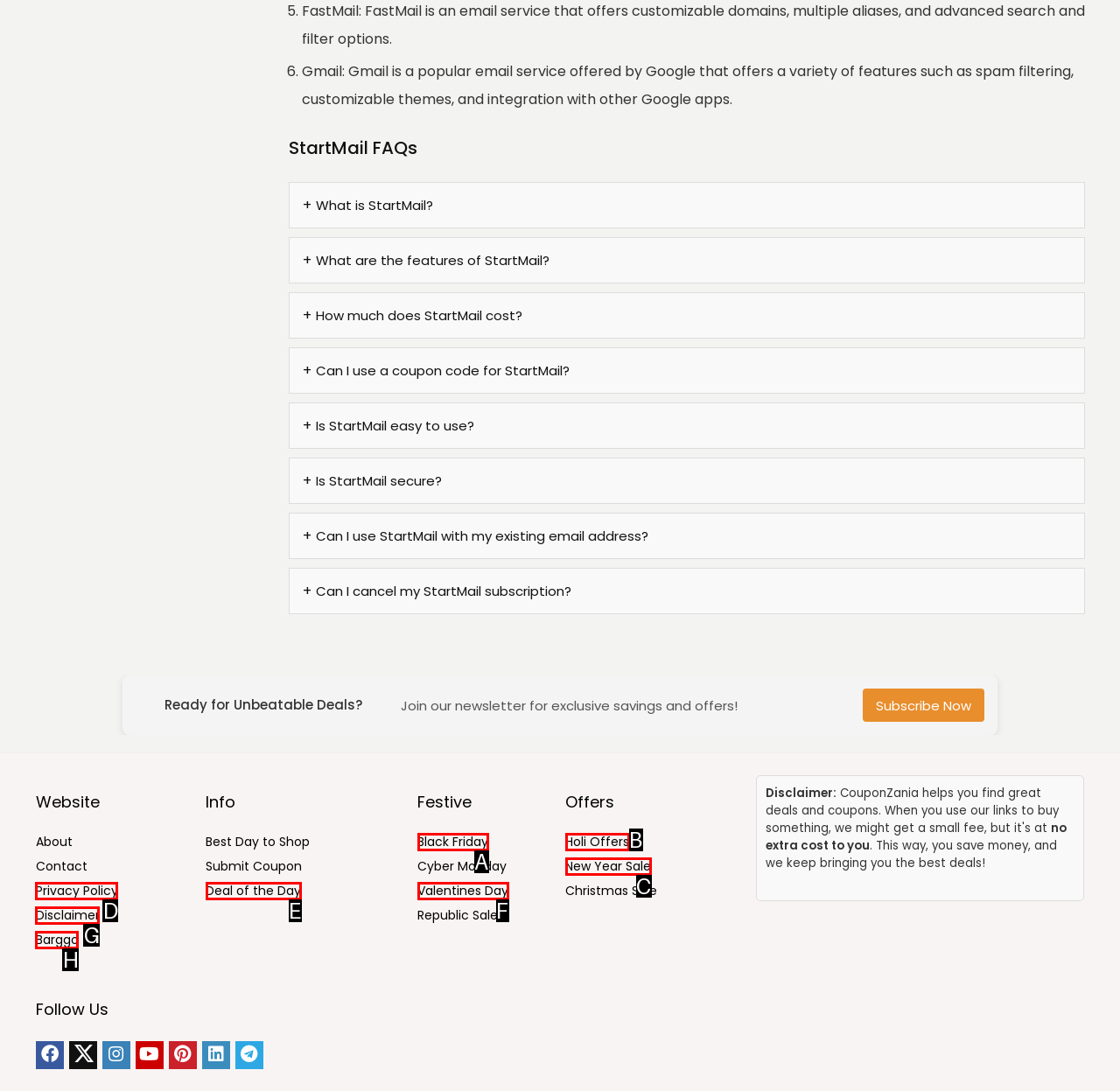Pick the option that corresponds to: parent_node: E-mail * aria-describedby="email-notes" name="email"
Provide the letter of the correct choice.

None